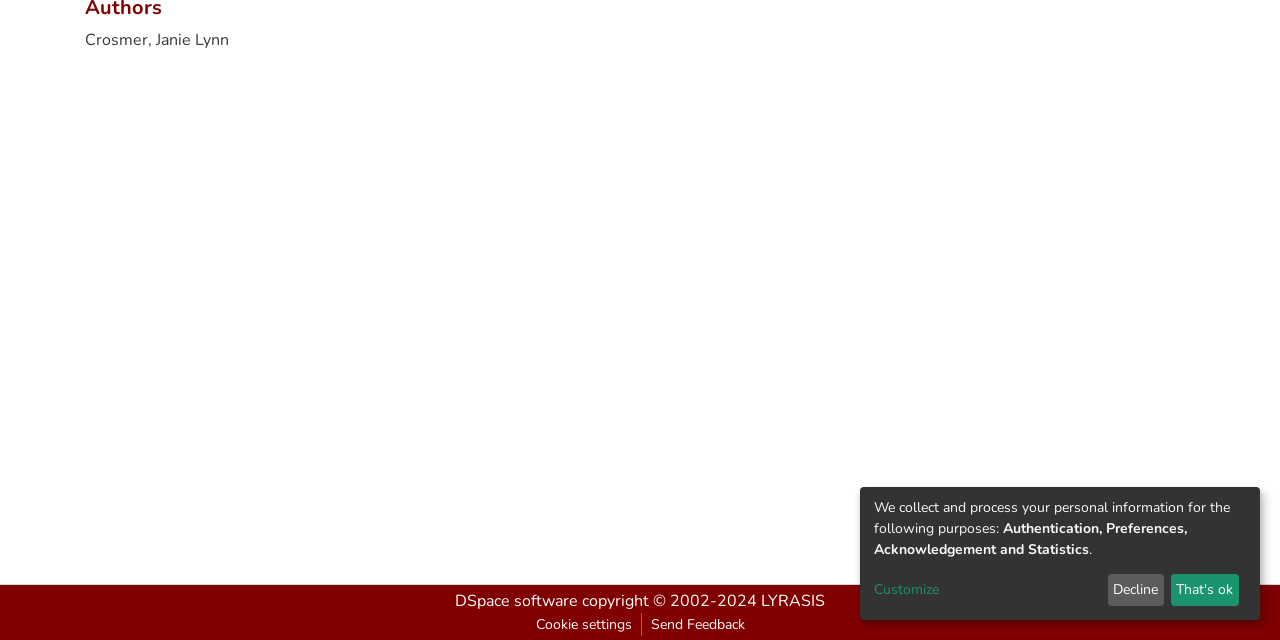Please find the bounding box coordinates in the format (top-left x, top-left y, bottom-right x, bottom-right y) for the given element description. Ensure the coordinates are floating point numbers between 0 and 1. Description: Blog

None